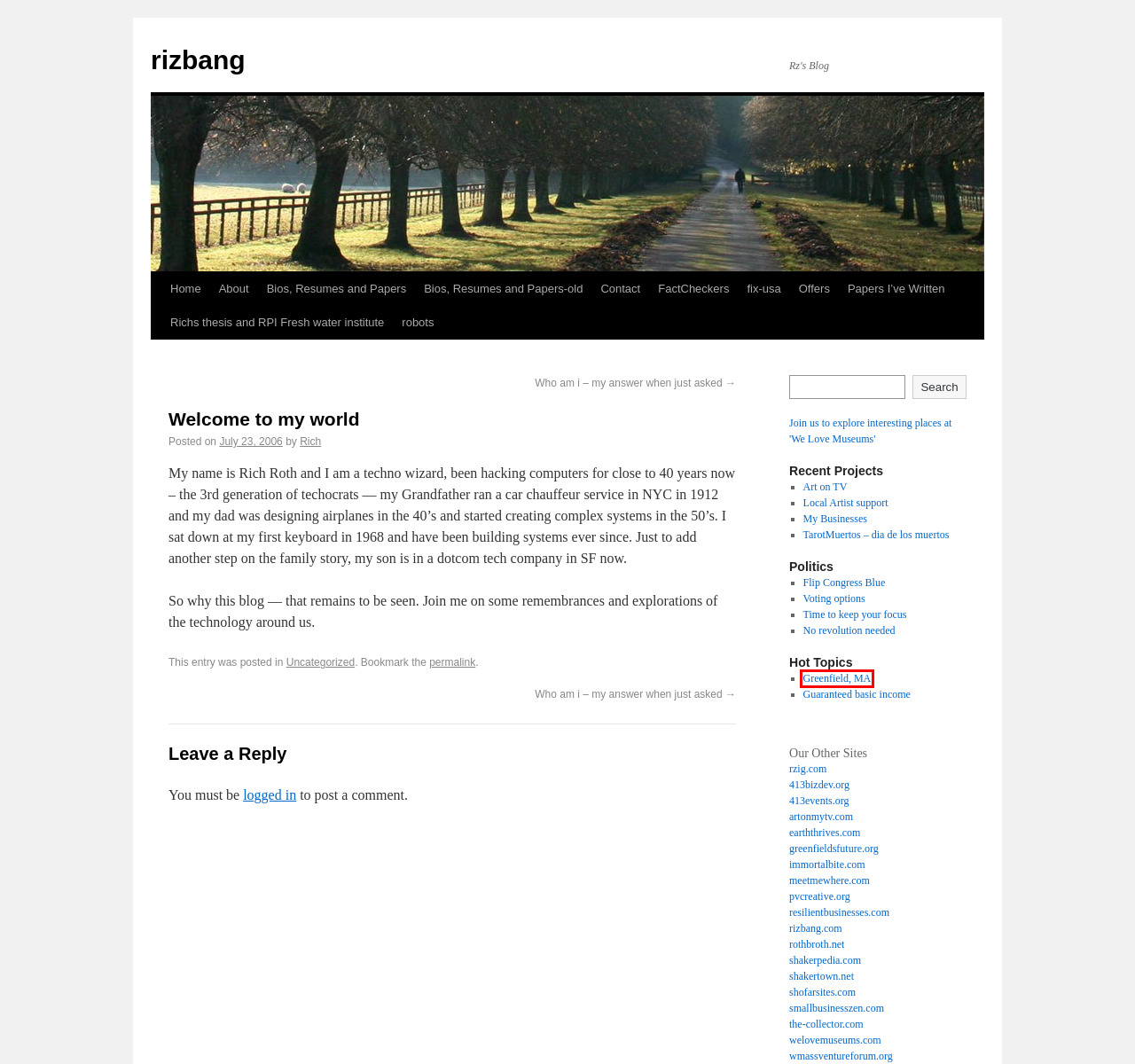You are provided with a screenshot of a webpage that has a red bounding box highlighting a UI element. Choose the most accurate webpage description that matches the new webpage after clicking the highlighted element. Here are your choices:
A. Letter to the editor: No revolution needed | rizbang
B. wmass – Just another WordPress site
C. Art On MY TV
D. Greenfield's Future | References about Greenfield, MA
E. About | rizbang
F. Immortal Creatures
G. Who am i – my answer when just asked | rizbang
H. 413bizdev – Just another WordPress site

D